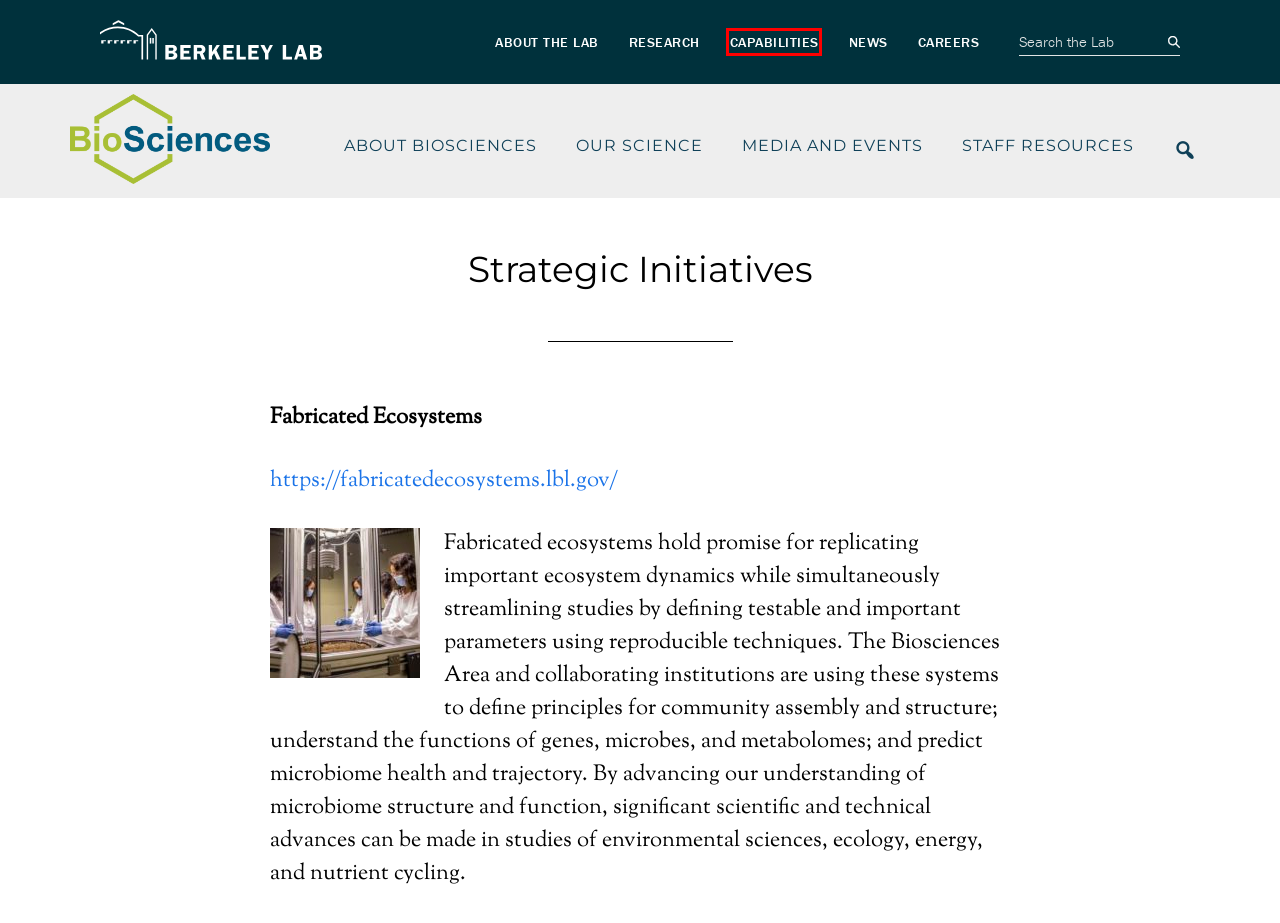Look at the screenshot of a webpage, where a red bounding box highlights an element. Select the best description that matches the new webpage after clicking the highlighted element. Here are the candidates:
A. Fabricated Ecosystems
B. Research – Lawrence Berkeley National Laboratory
C. About – Lawrence Berkeley National Laboratory
D. Commonly Used Acronyms - Biosciences Area
E. Capabilities – Lawrence Berkeley National Laboratory
F. Home – Berkeley Lab News Center
G. Home – Lawrence Berkeley National Laboratory
H. Home - Biosciences Area

E